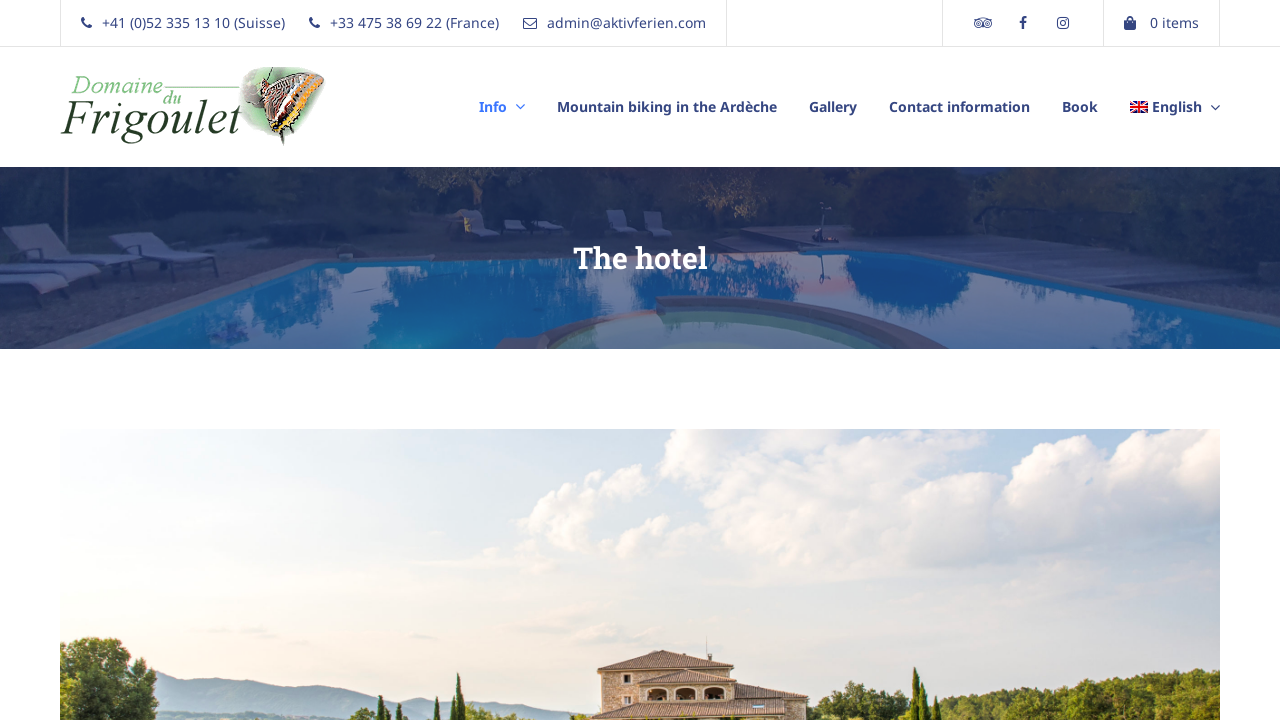Reply to the question with a single word or phrase:
What is the name of the hotel?

Domaine du Frigoulet